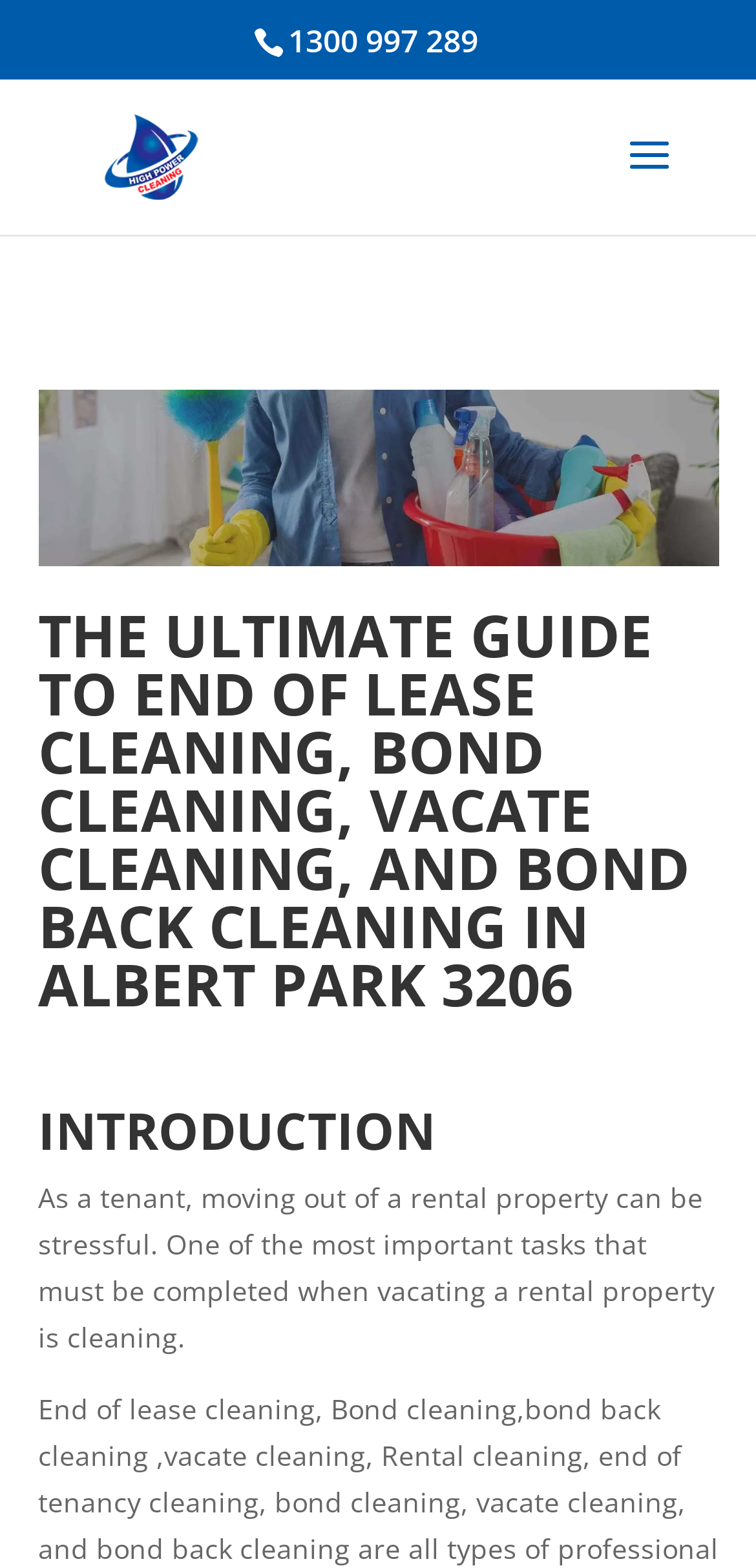What is the purpose of the webpage?
Using the details shown in the screenshot, provide a comprehensive answer to the question.

I found the purpose by looking at the overall structure and content of the webpage. The webpage appears to be a guide to end of lease cleaning, bond cleaning, vacate cleaning, and bond back cleaning in Albert Park, providing information and resources to tenants moving out of a rental property.